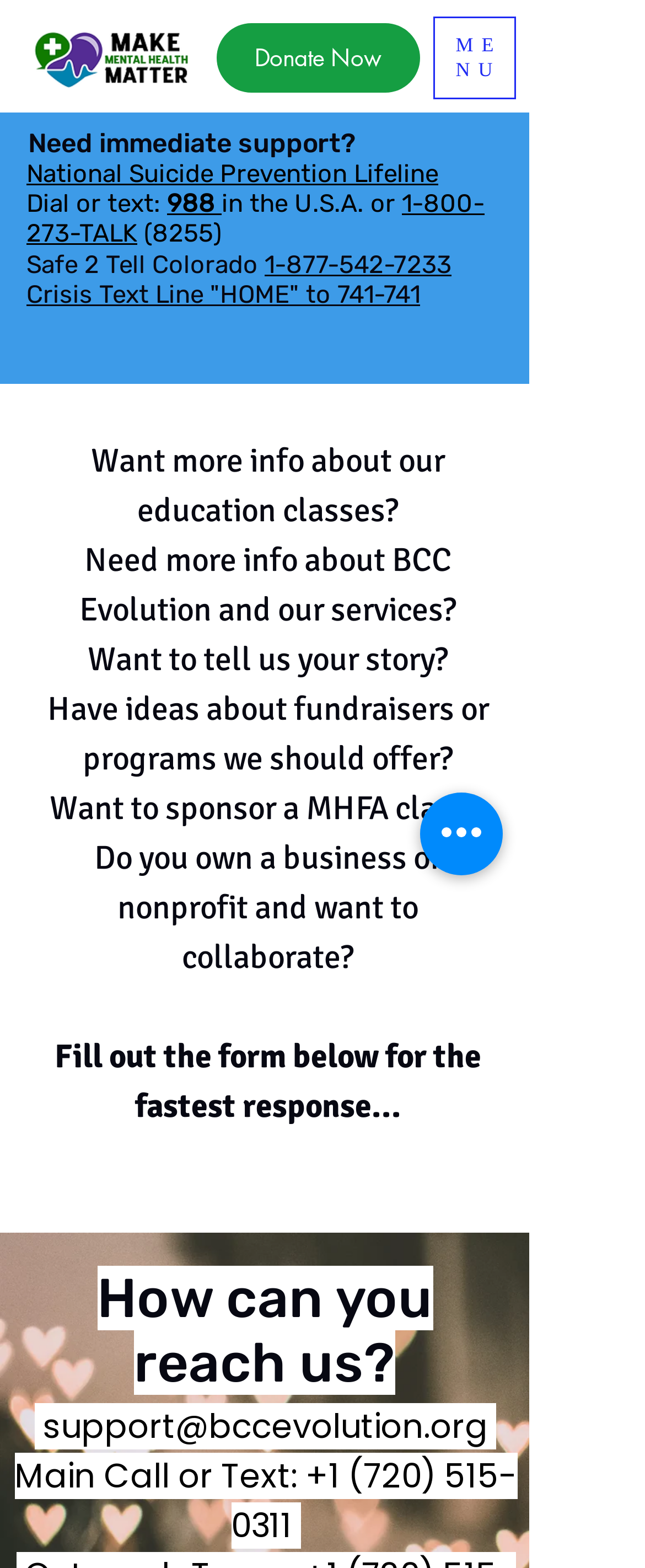Produce an extensive caption that describes everything on the webpage.

The webpage is about BCC Evolution, an organization focused on suicide awareness and prevention. At the top left, there is a logo image of the organization. Next to it, there is a "Donate Now" link. On the top right, there is a navigation menu button.

Below the logo, there is a section with important contact information for immediate support. It includes the National Suicide Prevention Lifeline with a phone number and a text line, as well as Safe 2 Tell Colorado's crisis hotline.

Underneath, there are several sections with static text, each asking a question related to the organization's services, such as education classes, storytelling, fundraising ideas, and collaborations. These sections are stacked vertically, with each question building upon the previous one.

Further down, there is a heading "How can you reach us?" followed by a section with contact information, including an email address and a phone number. The email address is a link, and the phone number is also clickable.

At the bottom right, there is a button labeled "Snabba åtgärder", which is Swedish for "Quick actions".